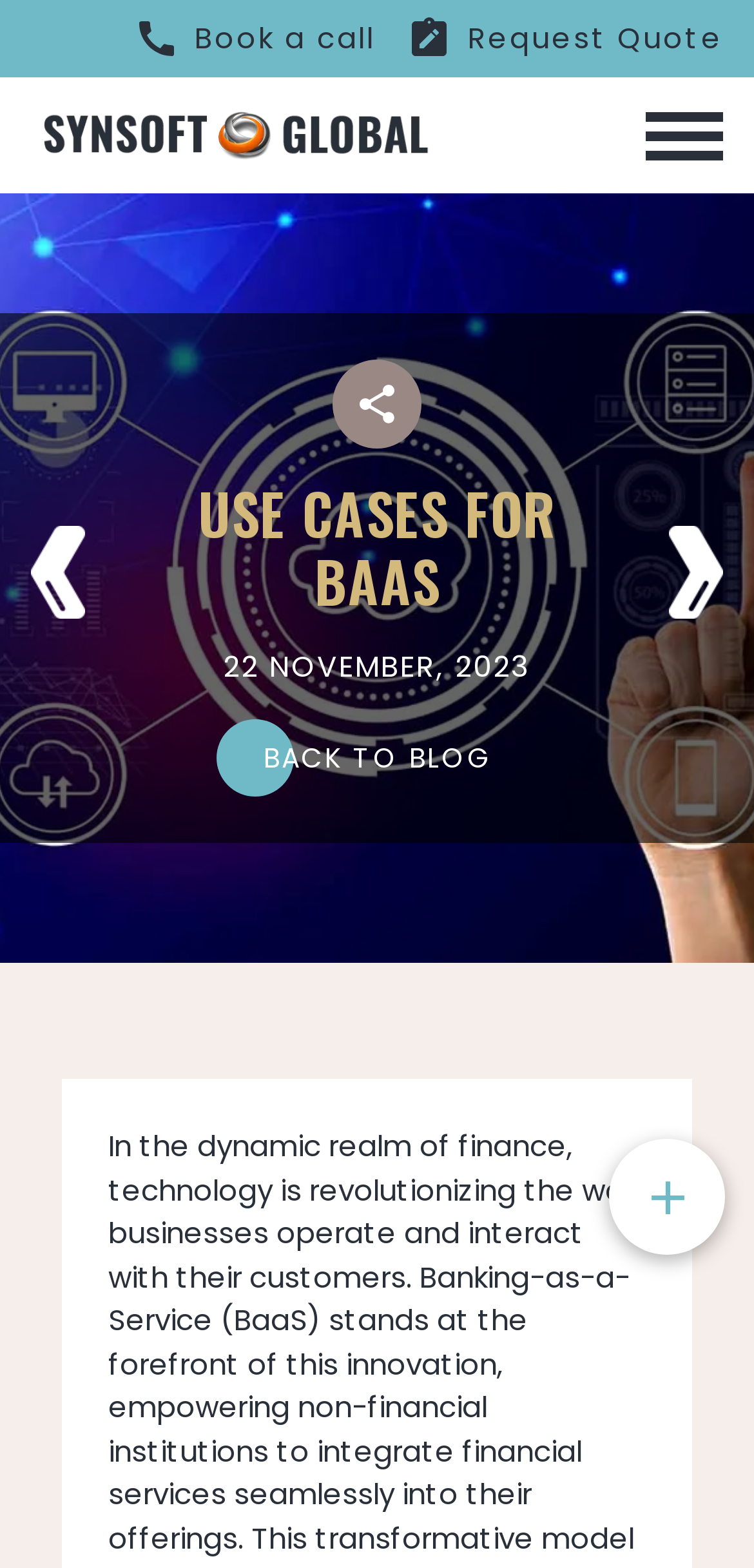Describe in detail what you see on the webpage.

The webpage appears to be a blog post or article discussing the applications of Banking-as-a-Service (BaaS) in the finance industry. At the top of the page, there is a logo on the left side, accompanied by a heading "USE CASES FOR BAAS" and a date "22 NOVEMBER, 2023" below it. 

On the top-right corner, there are two buttons, "Book a call" and "Request Quote", positioned side by side. Below the heading, there is a share button and a link to go "BACK TO BLOG". 

The page also features navigation arrows, with a left arrow on the left side and a right arrow on the right side, allowing users to navigate through the content. 

At the bottom of the page, there is a "Speed dial" button with a dropdown menu containing "Speeddial-actions". The menu is oriented vertically and appears when the button is clicked.

The background of the page features an image with the title "Use Cases for BaaS", which takes up most of the page's real estate.